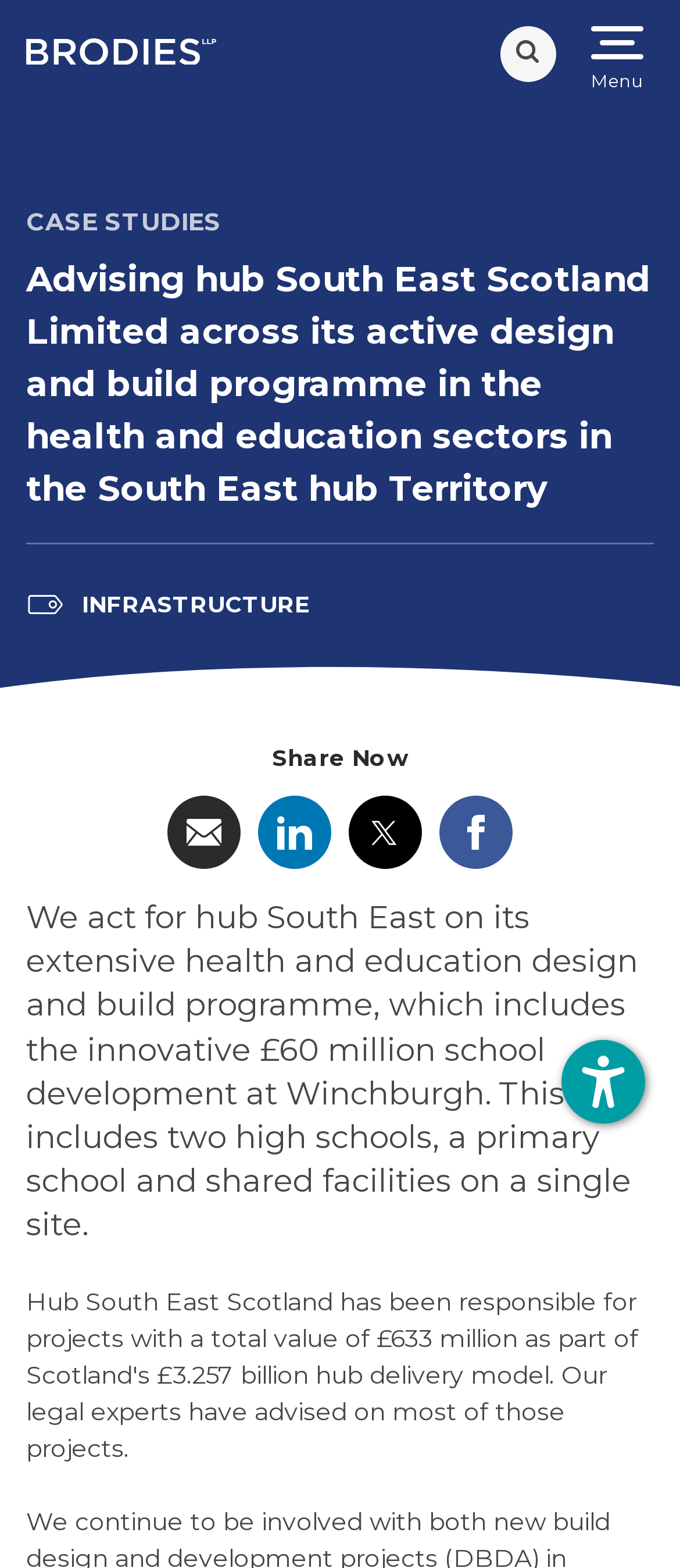Using the element description: "Case studies", determine the bounding box coordinates. The coordinates should be in the format [left, top, right, bottom], with values between 0 and 1.

[0.038, 0.134, 0.962, 0.151]